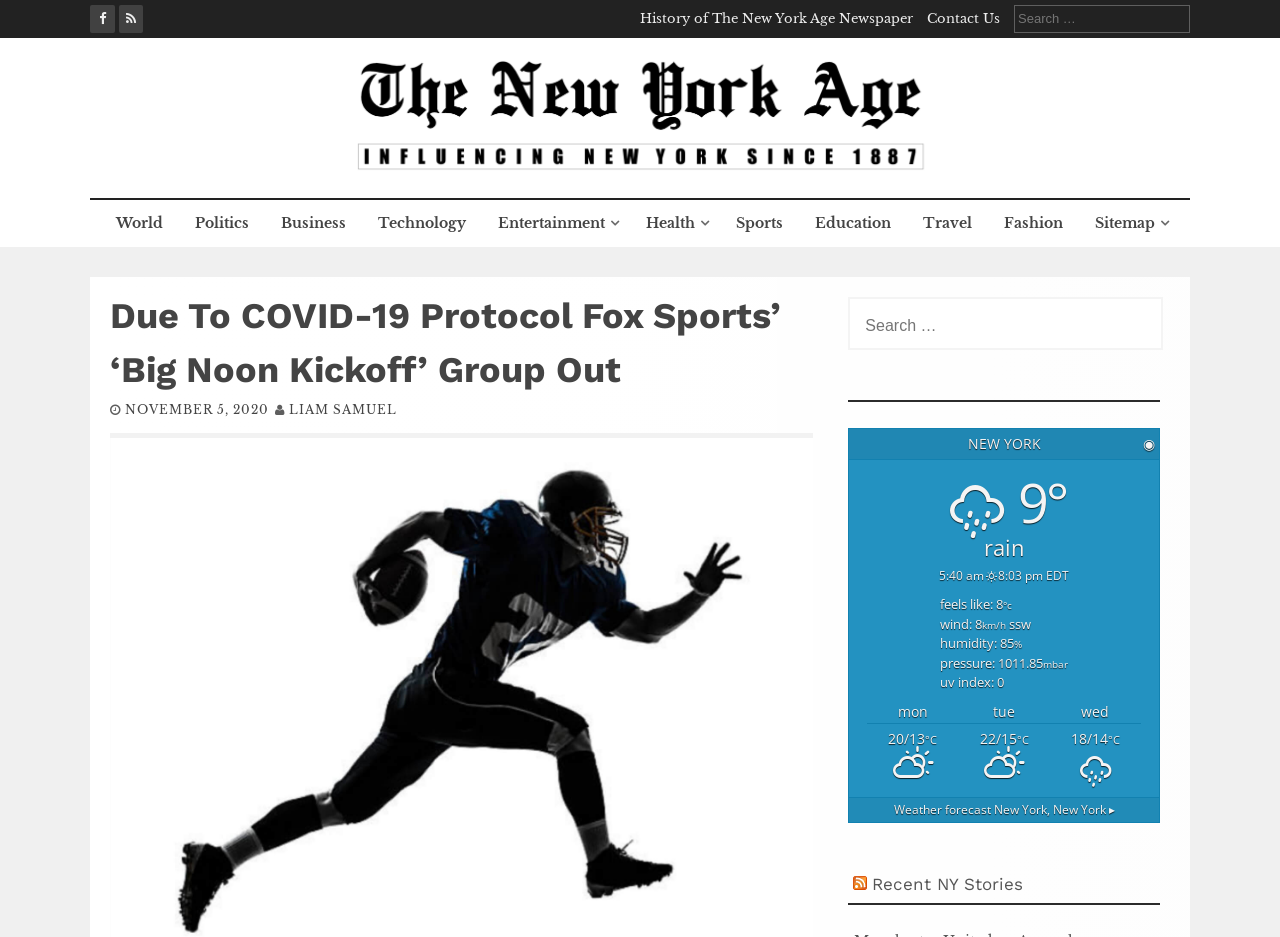Locate the bounding box coordinates of the area where you should click to accomplish the instruction: "Search for something".

[0.792, 0.005, 0.93, 0.035]